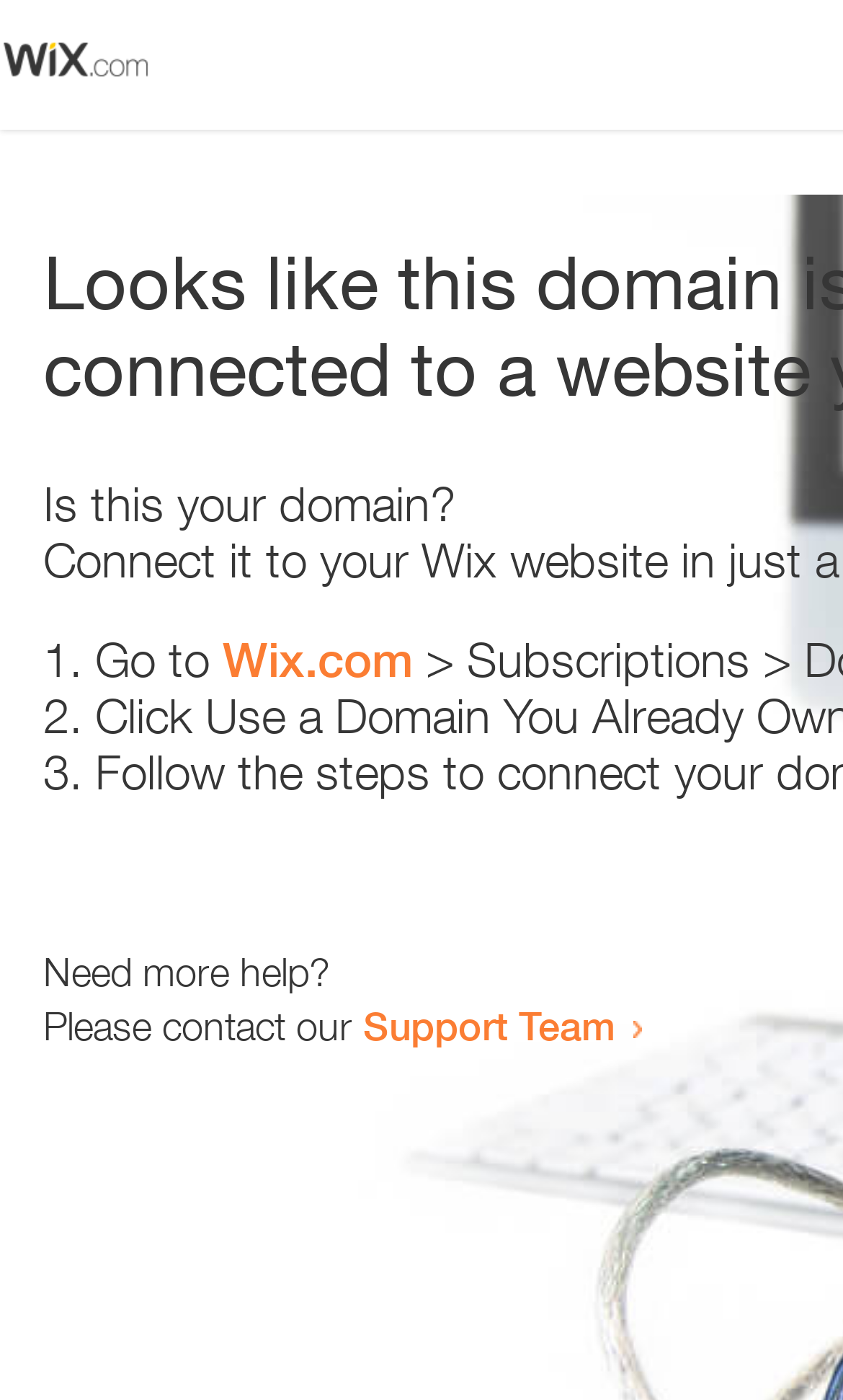Determine the bounding box coordinates for the HTML element mentioned in the following description: "Wix.com". The coordinates should be a list of four floats ranging from 0 to 1, represented as [left, top, right, bottom].

[0.264, 0.451, 0.49, 0.491]